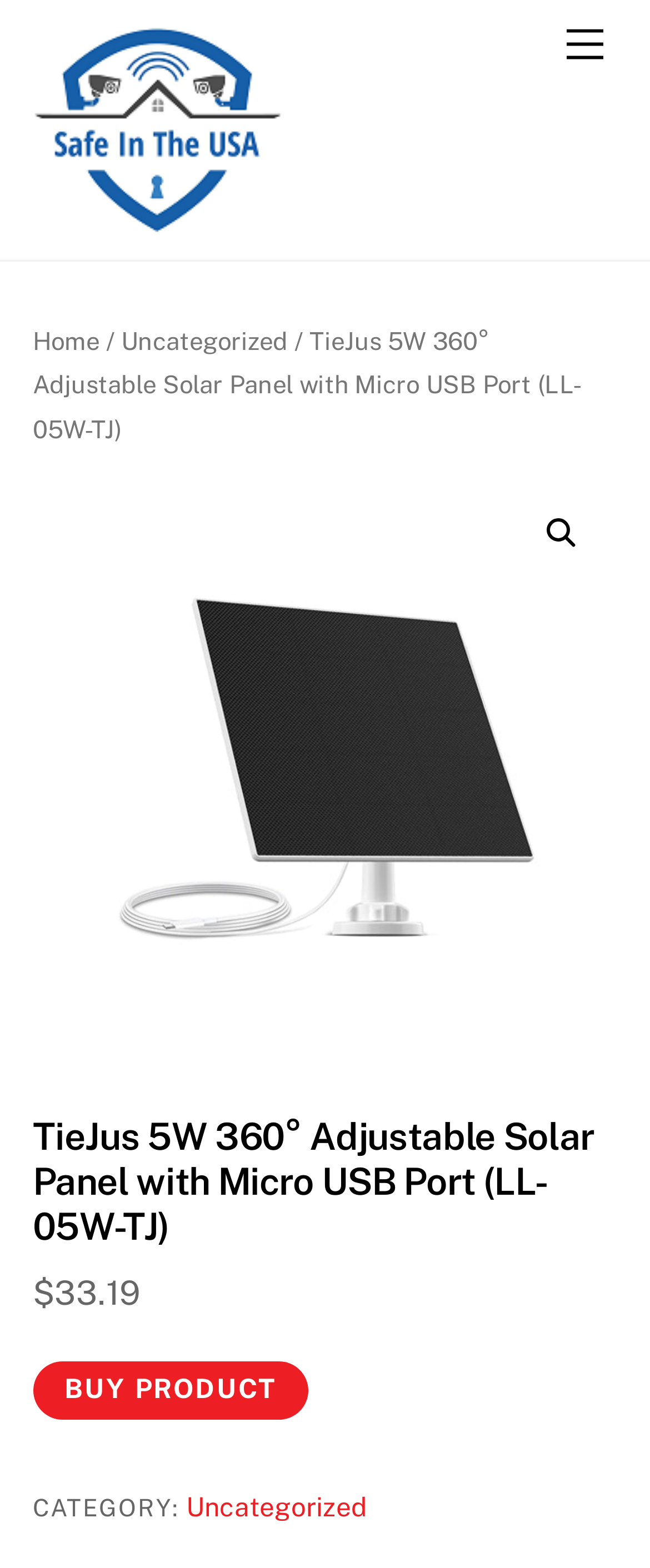Give a full account of the webpage's elements and their arrangement.

The webpage is about a product, specifically the TieJus 5W 360° Adjustable Solar Panel with Micro USB Port (LL-05W-TJ). At the top right corner, there is a "Menu" link. Below it, on the top left, there is a "SAFE IN THE USA" logo, accompanied by a link with the same text. 

Underneath the logo, there is a breadcrumb navigation menu, which includes links to "Home", "Uncategorized", and the product name. 

On the right side of the page, near the top, there is a search icon represented by a magnifying glass emoji. 

The main content of the page is an image of the product, which takes up most of the page. 

Below the product image, there is a heading with the product name, followed by the price, which is $33.19. 

A "BUY PRODUCT" button is located below the price. 

At the very bottom of the page, there is a category label, followed by a link to the "Uncategorized" category.